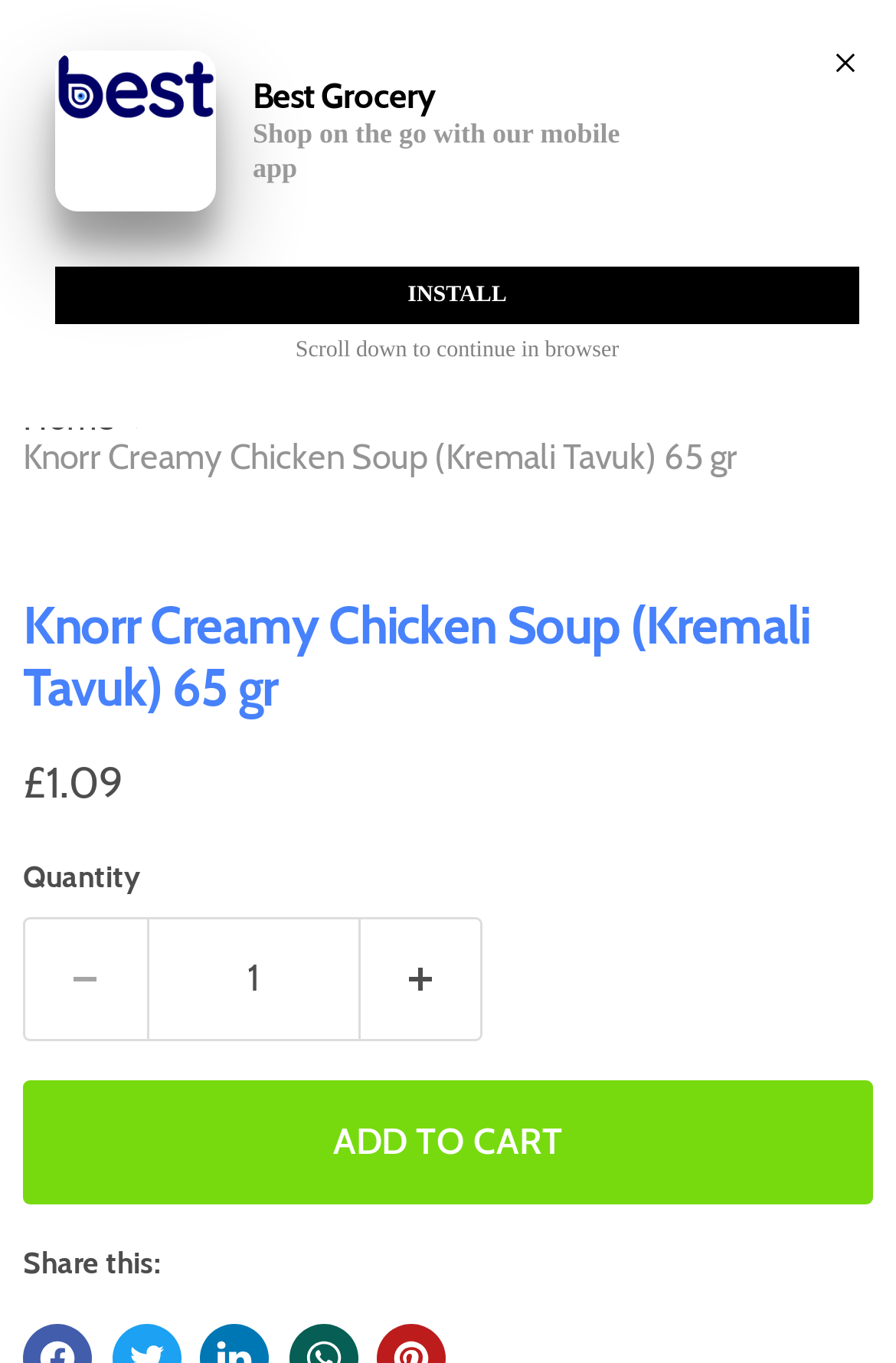What is the name of the grocery store?
Please look at the screenshot and answer using one word or phrase.

Best Grocery